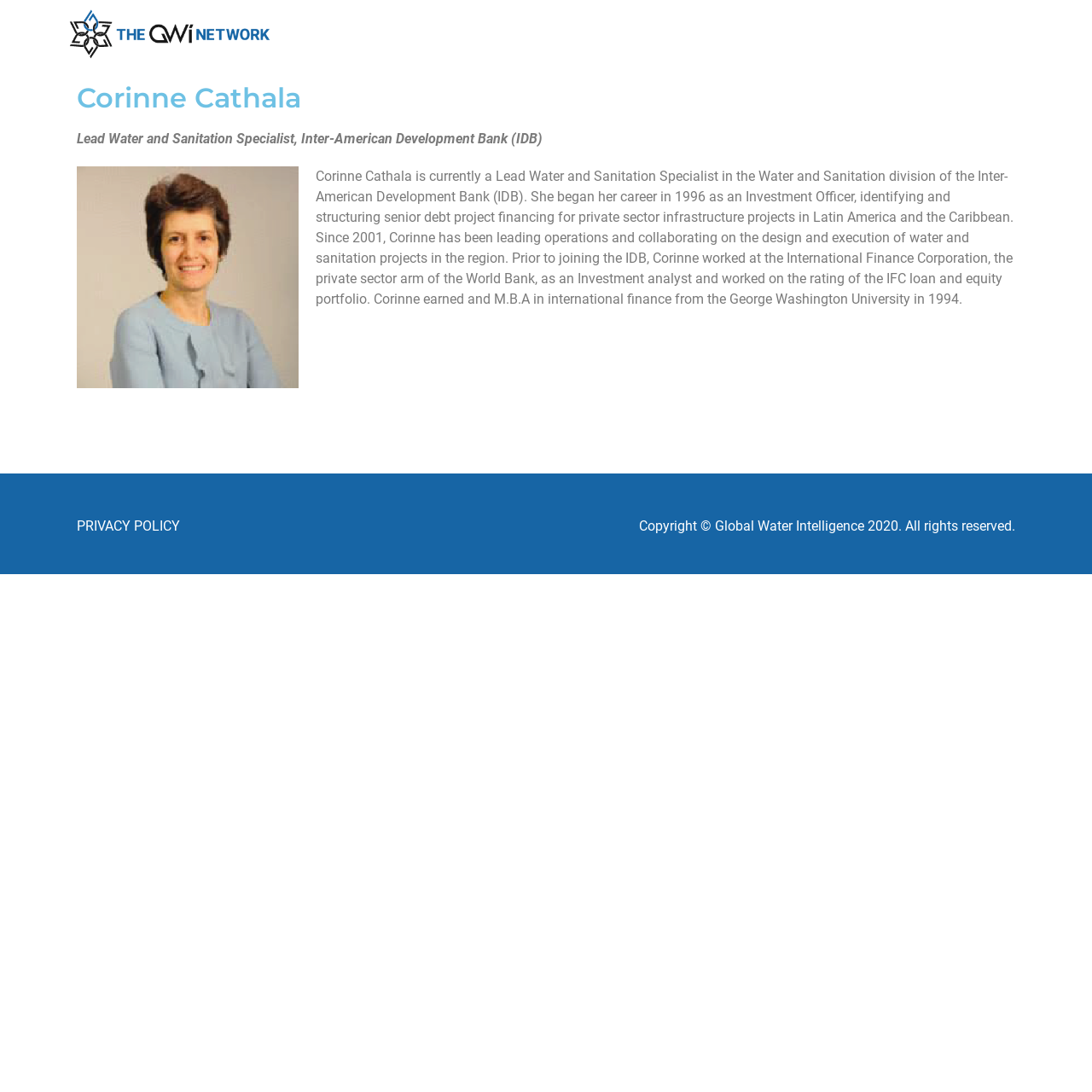Answer this question using a single word or a brief phrase:
What is the name of the organization where Corinne works?

Inter-American Development Bank